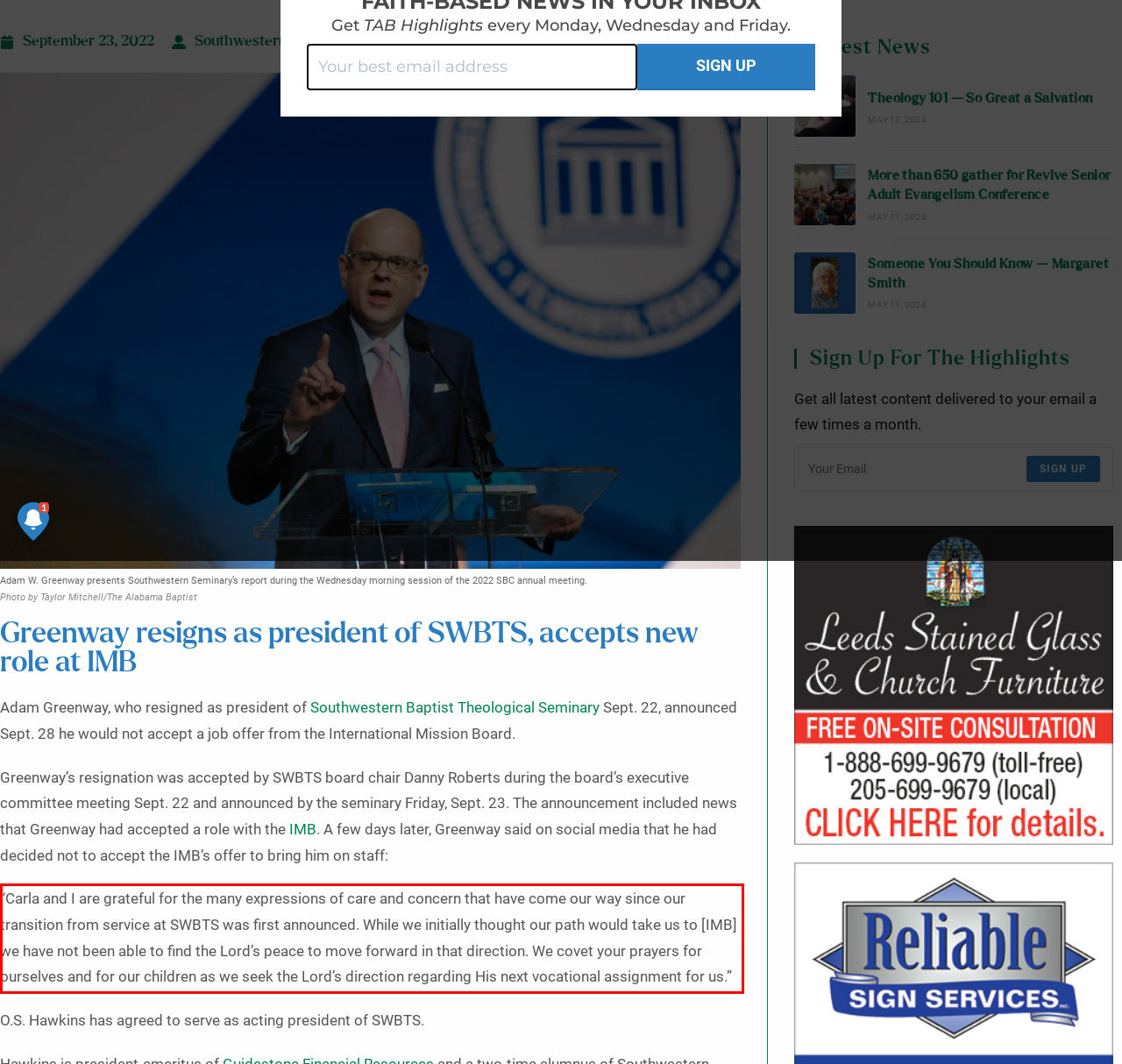Within the screenshot of the webpage, there is a red rectangle. Please recognize and generate the text content inside this red bounding box.

“Carla and I are grateful for the many expressions of care and concern that have come our way since our transition from service at SWBTS was first announced. While we initially thought our path would take us to [IMB] we have not been able to find the Lord’s peace to move forward in that direction. We covet your prayers for ourselves and for our children as we seek the Lord’s direction regarding His next vocational assignment for us.”